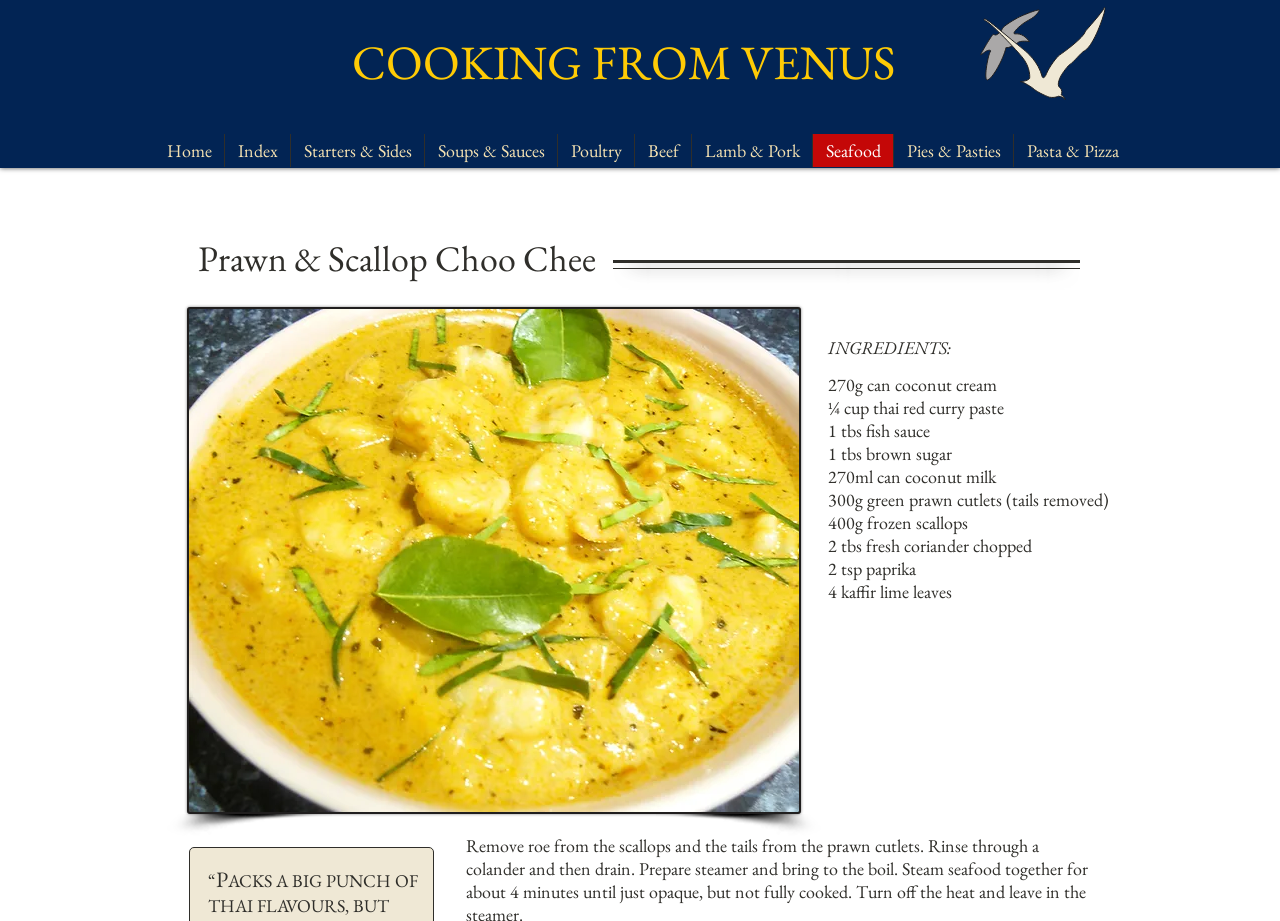Determine the bounding box coordinates of the region that needs to be clicked to achieve the task: "Click on the 'COOKING FROM VENUS' link".

[0.275, 0.034, 0.699, 0.101]